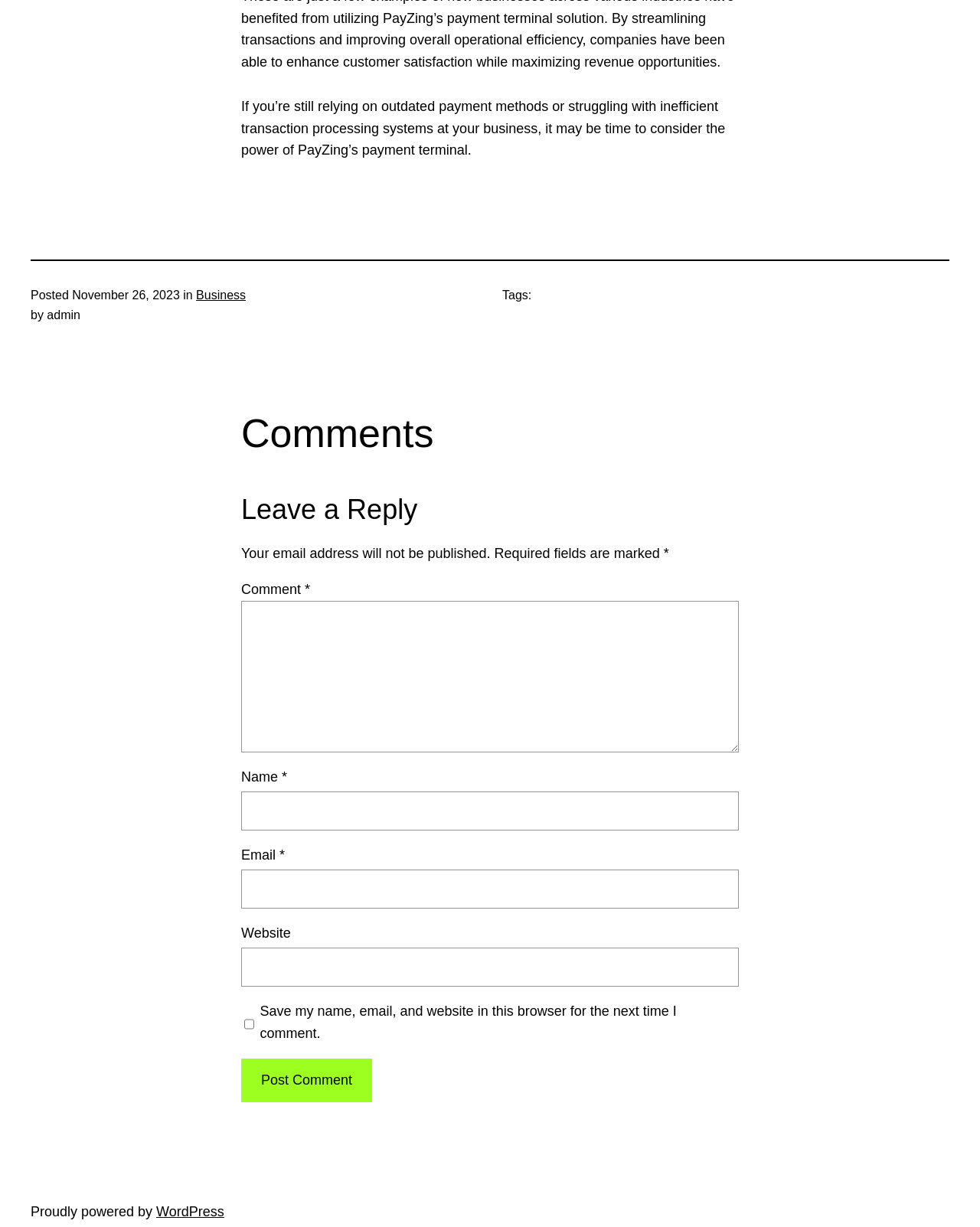Identify and provide the bounding box for the element described by: "name="submit" value="Post Comment"".

[0.246, 0.863, 0.38, 0.898]